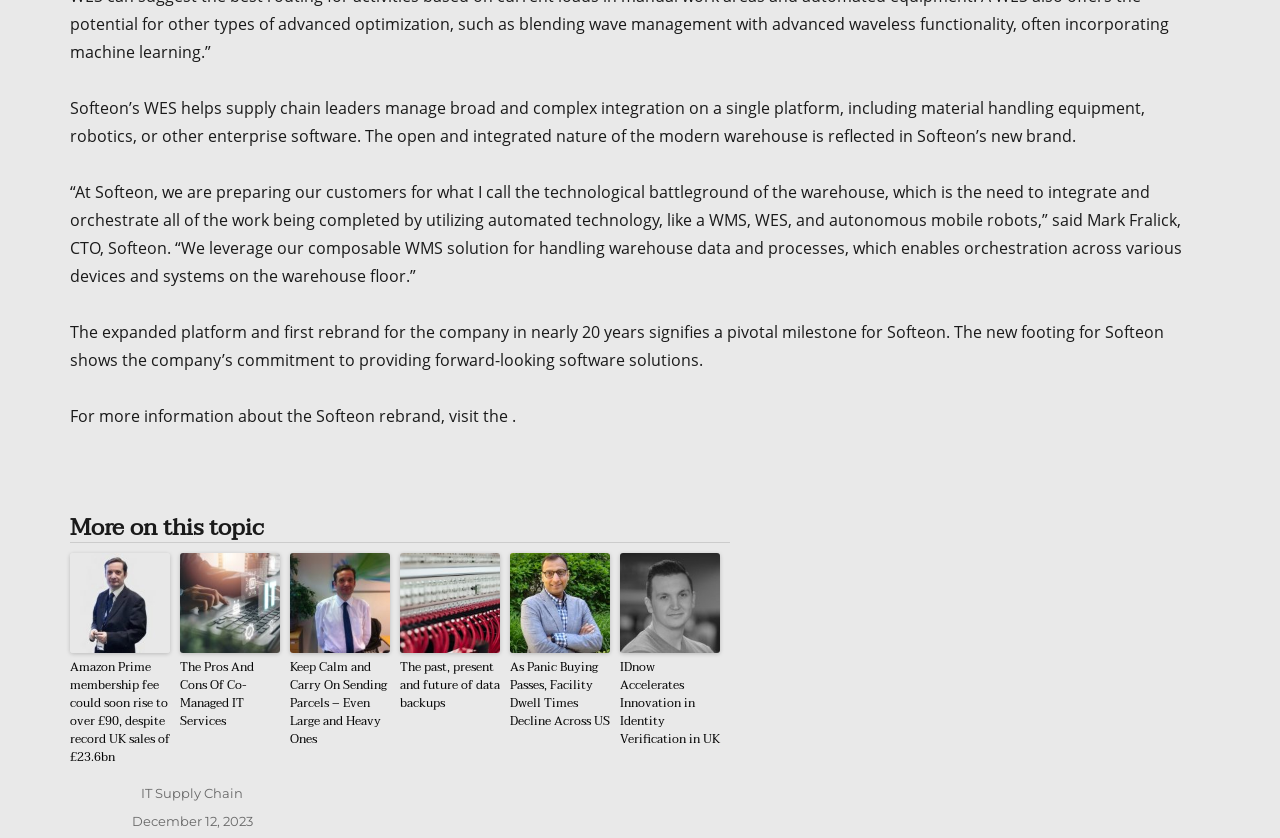What is the significance of Softeon's rebrand?
Craft a detailed and extensive response to the question.

The article states that the expanded platform and first rebrand for the company in nearly 20 years signifies a pivotal milestone for Softeon, showing the company's commitment to providing forward-looking software solutions.